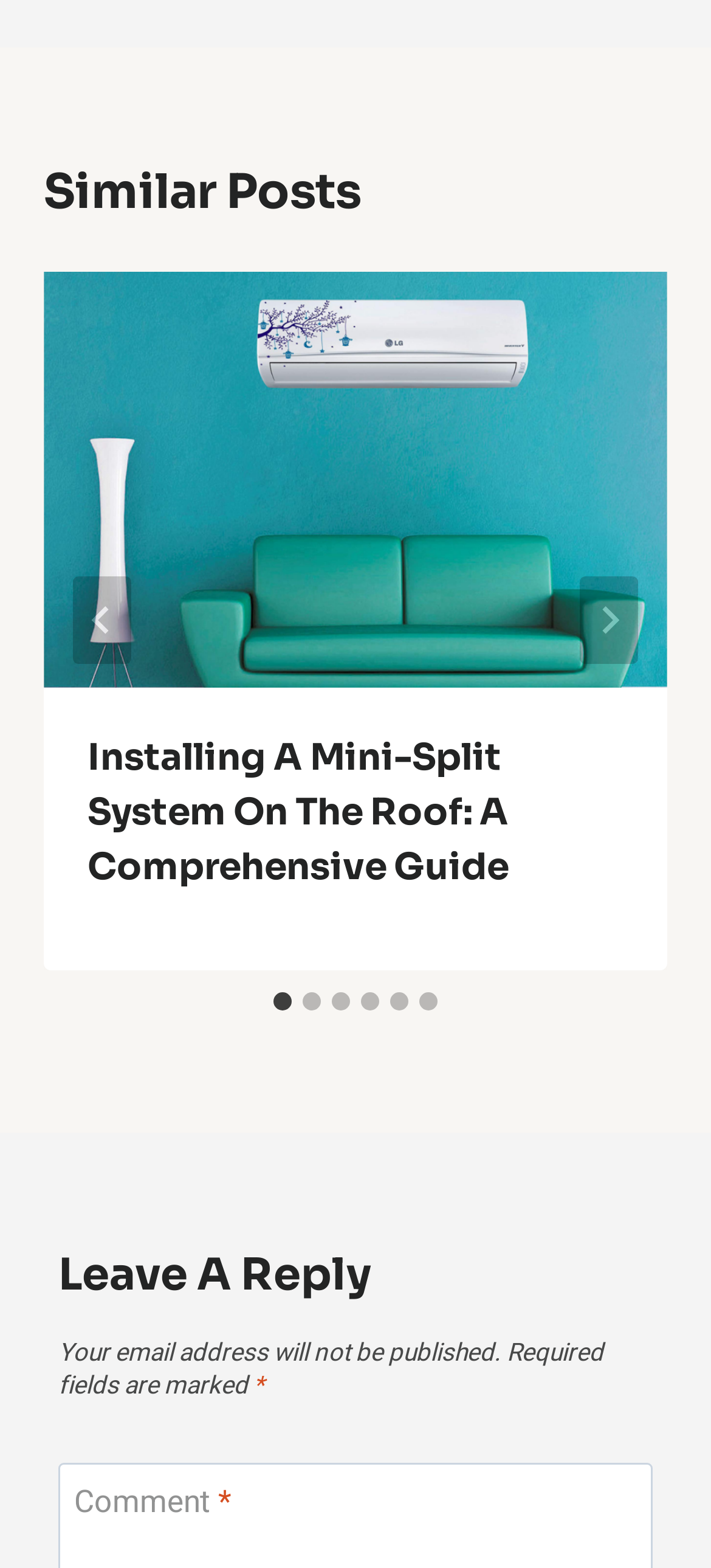What is the role of the image in the article?
Using the visual information, reply with a single word or short phrase.

To illustrate the article